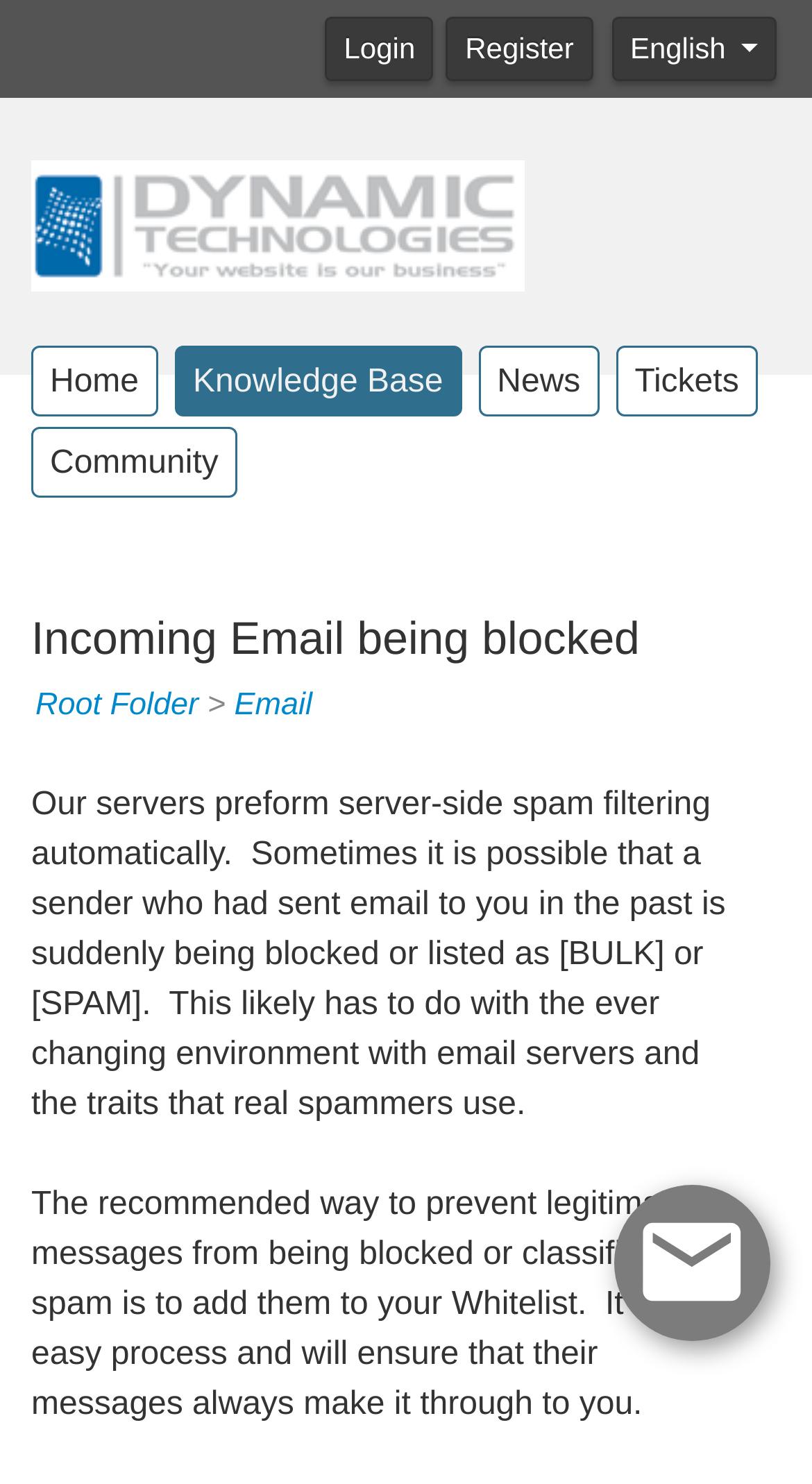Find and indicate the bounding box coordinates of the region you should select to follow the given instruction: "View Knowledge Base".

[0.215, 0.233, 0.569, 0.281]